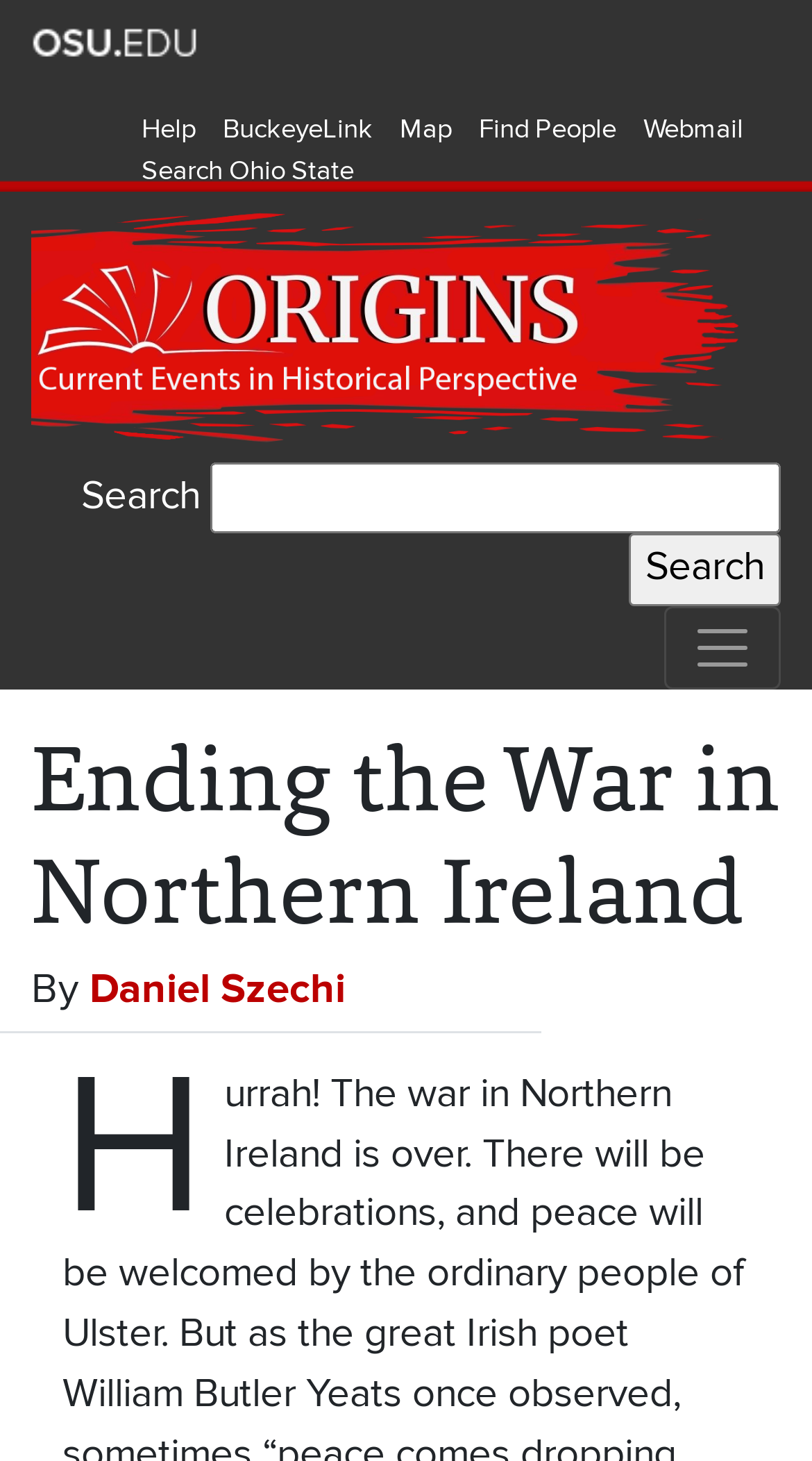Determine the bounding box for the described HTML element: "parent_node: Search name="search_api_fulltext"". Ensure the coordinates are four float numbers between 0 and 1 in the format [left, top, right, bottom].

[0.259, 0.316, 0.962, 0.366]